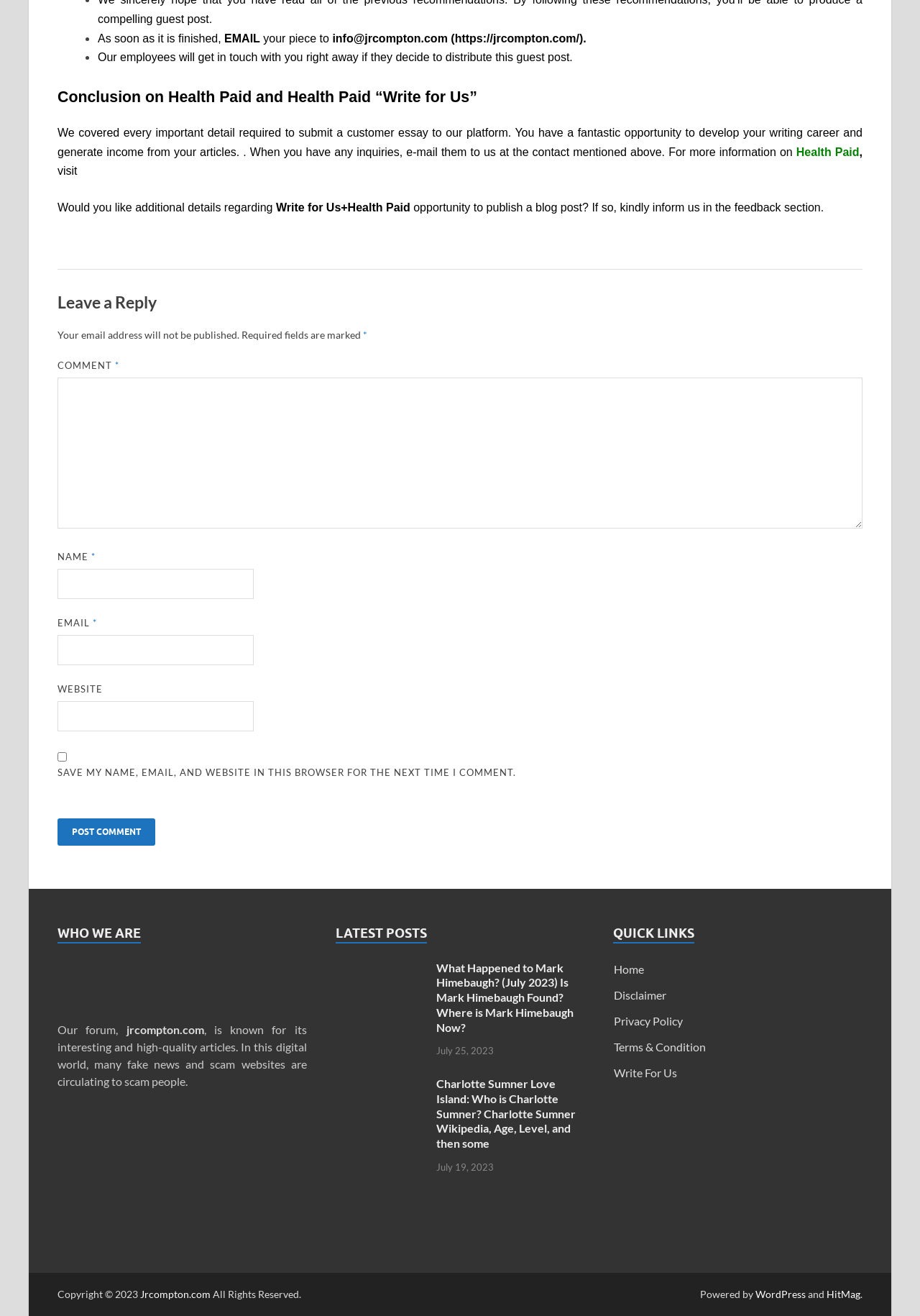Specify the bounding box coordinates of the area to click in order to follow the given instruction: "Read latest news."

[0.365, 0.731, 0.462, 0.741]